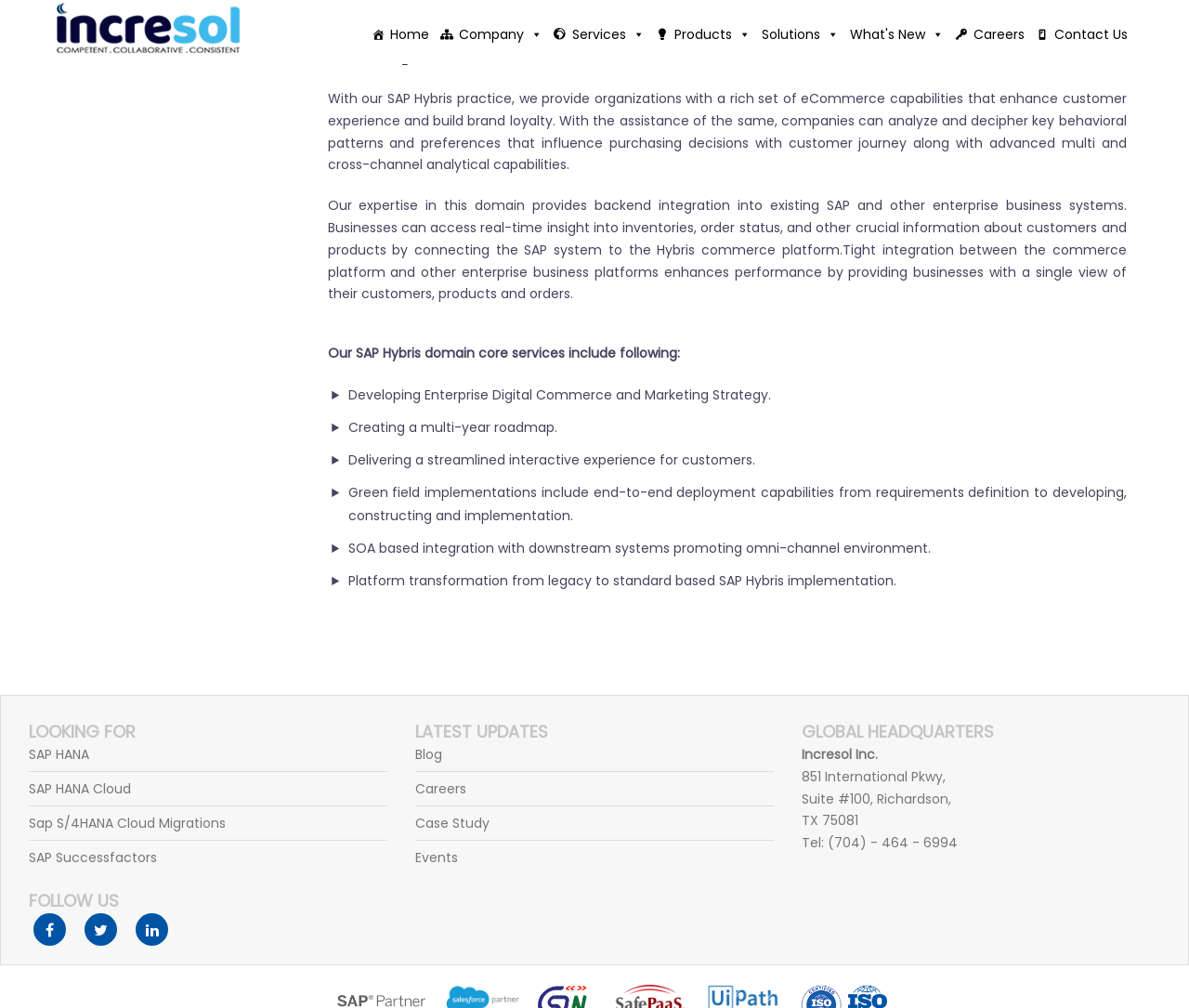Based on the element description: "Contact Us", identify the UI element and provide its bounding box coordinates. Use four float numbers between 0 and 1, [left, top, right, bottom].

[0.866, 0.015, 0.953, 0.052]